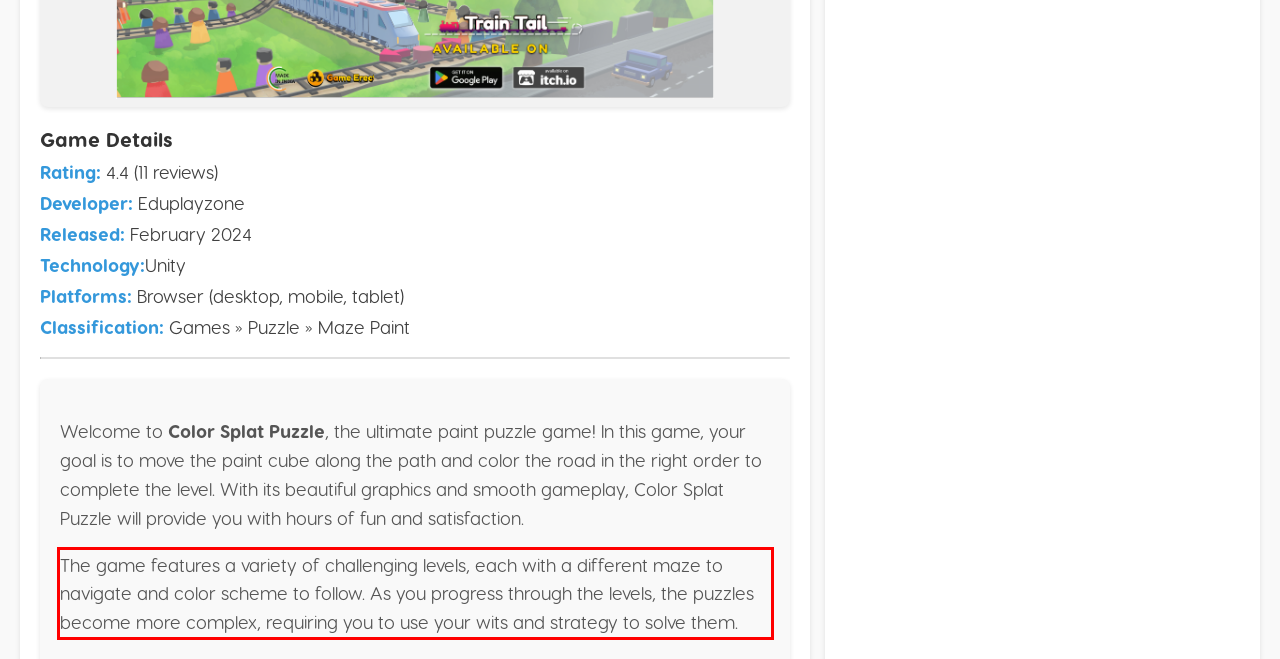Given a screenshot of a webpage containing a red bounding box, perform OCR on the text within this red bounding box and provide the text content.

The game features a variety of challenging levels, each with a different maze to navigate and color scheme to follow. As you progress through the levels, the puzzles become more complex, requiring you to use your wits and strategy to solve them.